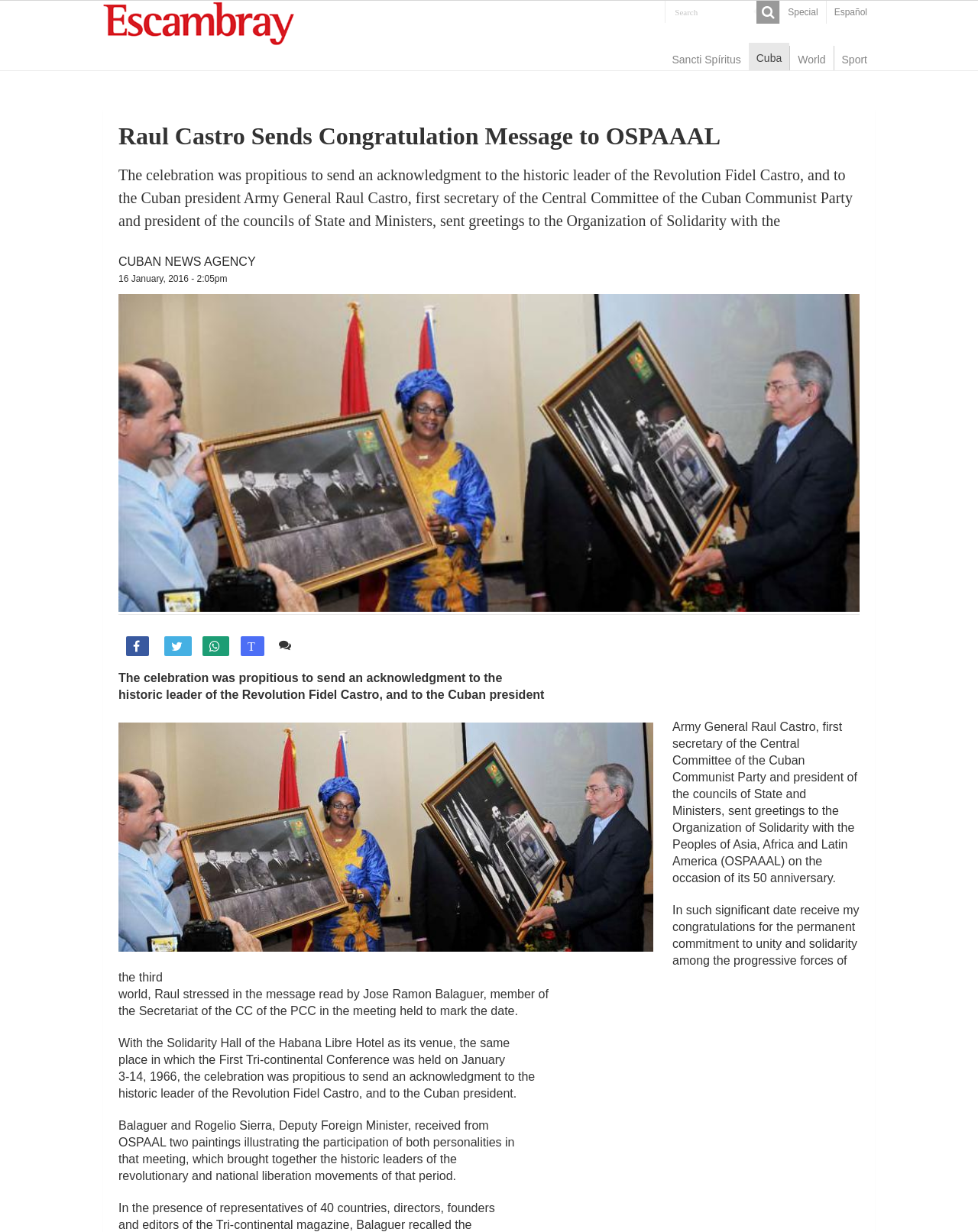What is the name of the Cuban president?
Answer the question with as much detail as possible.

I found the answer by reading the text in the webpage, specifically the sentence 'Army General Raul Castro, first secretary of the Central Committee of the Cuban Communist Party and president of the councils of State and Ministers, sent greetings to the Organization of Solidarity with the Peoples of Asia, Africa and Latin America (OSPAAAL) on the occasion of its 50 anniversary.'